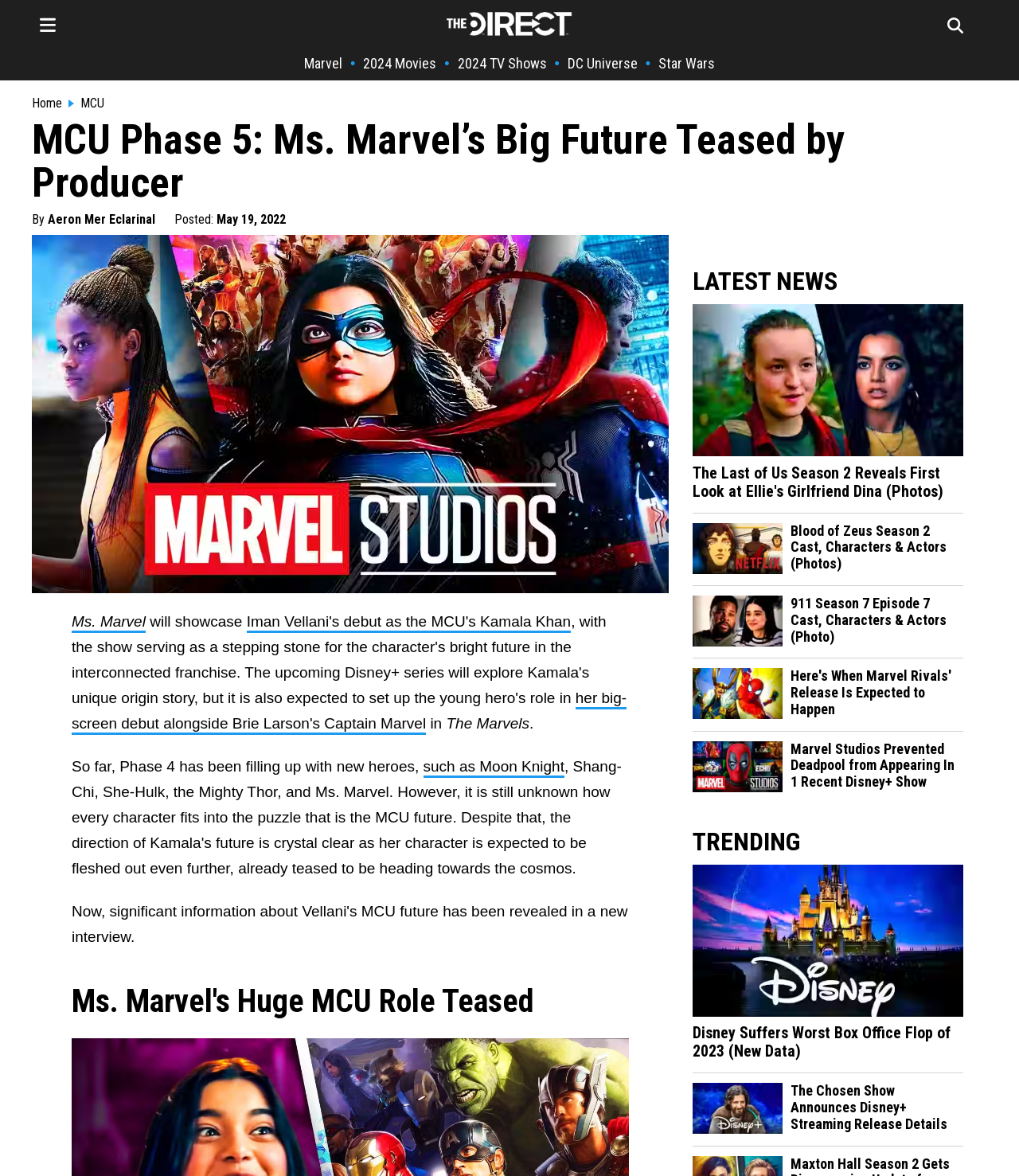Locate the bounding box coordinates of the clickable region necessary to complete the following instruction: "Check out the article about The Last of Us Season 2". Provide the coordinates in the format of four float numbers between 0 and 1, i.e., [left, top, right, bottom].

[0.68, 0.378, 0.945, 0.391]